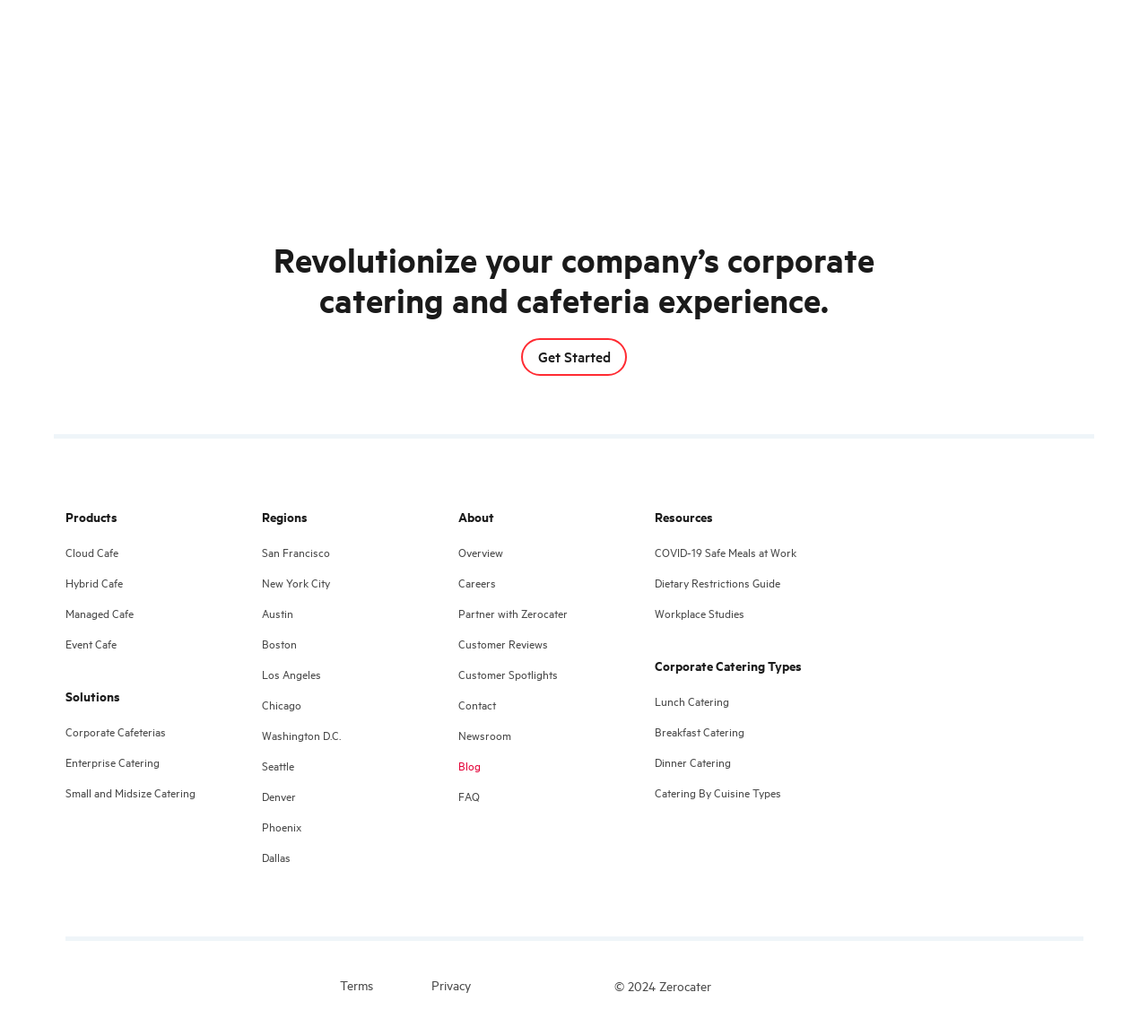Please mark the bounding box coordinates of the area that should be clicked to carry out the instruction: "Follow Zerocater on Twitter".

[0.057, 0.938, 0.08, 0.955]